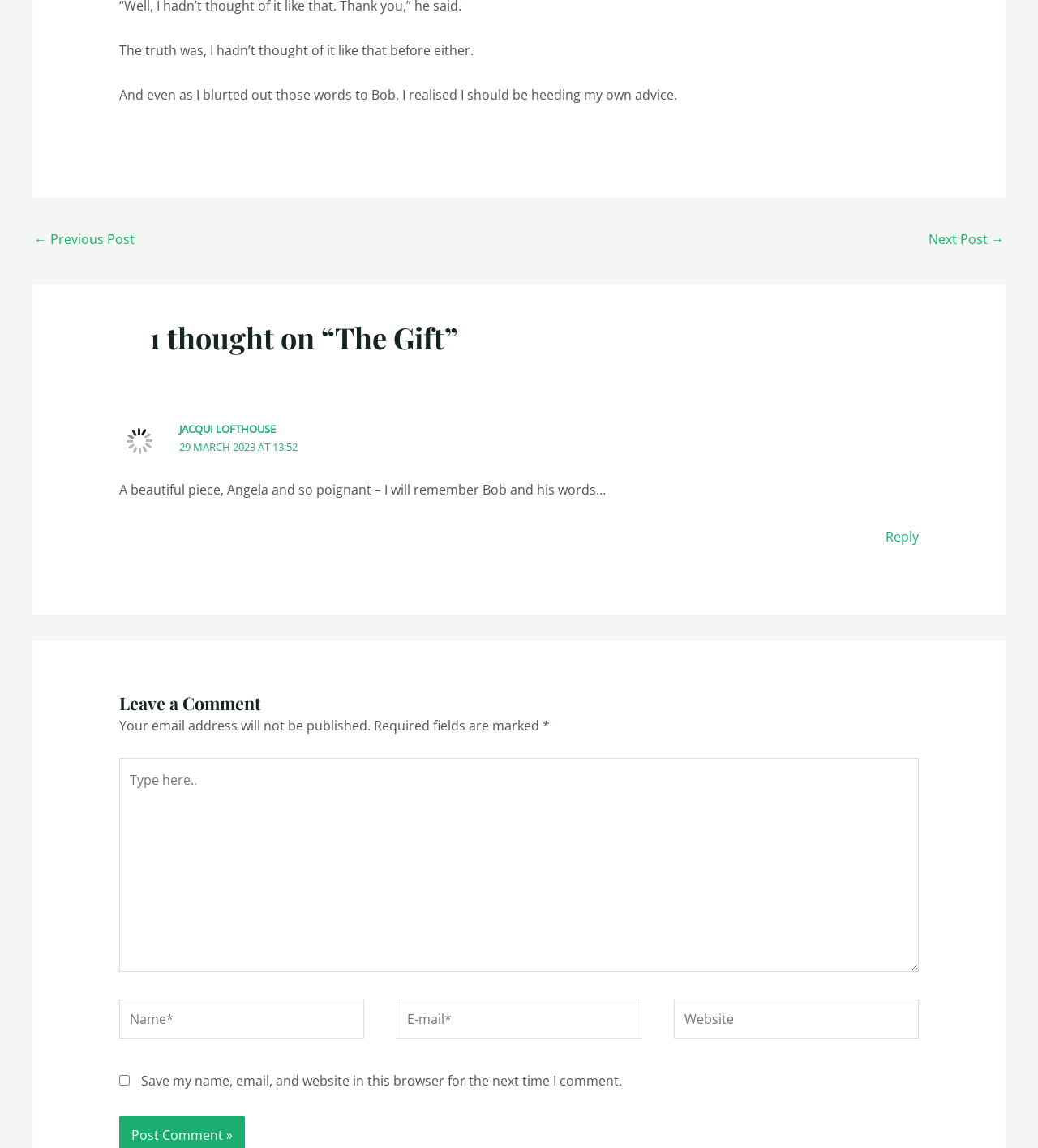Refer to the screenshot and answer the following question in detail:
How many navigation links are there?

I looked at the navigation section of the webpage and counted the number of link elements, which are '← Previous Post' and 'Next Post →'. There are two navigation links.